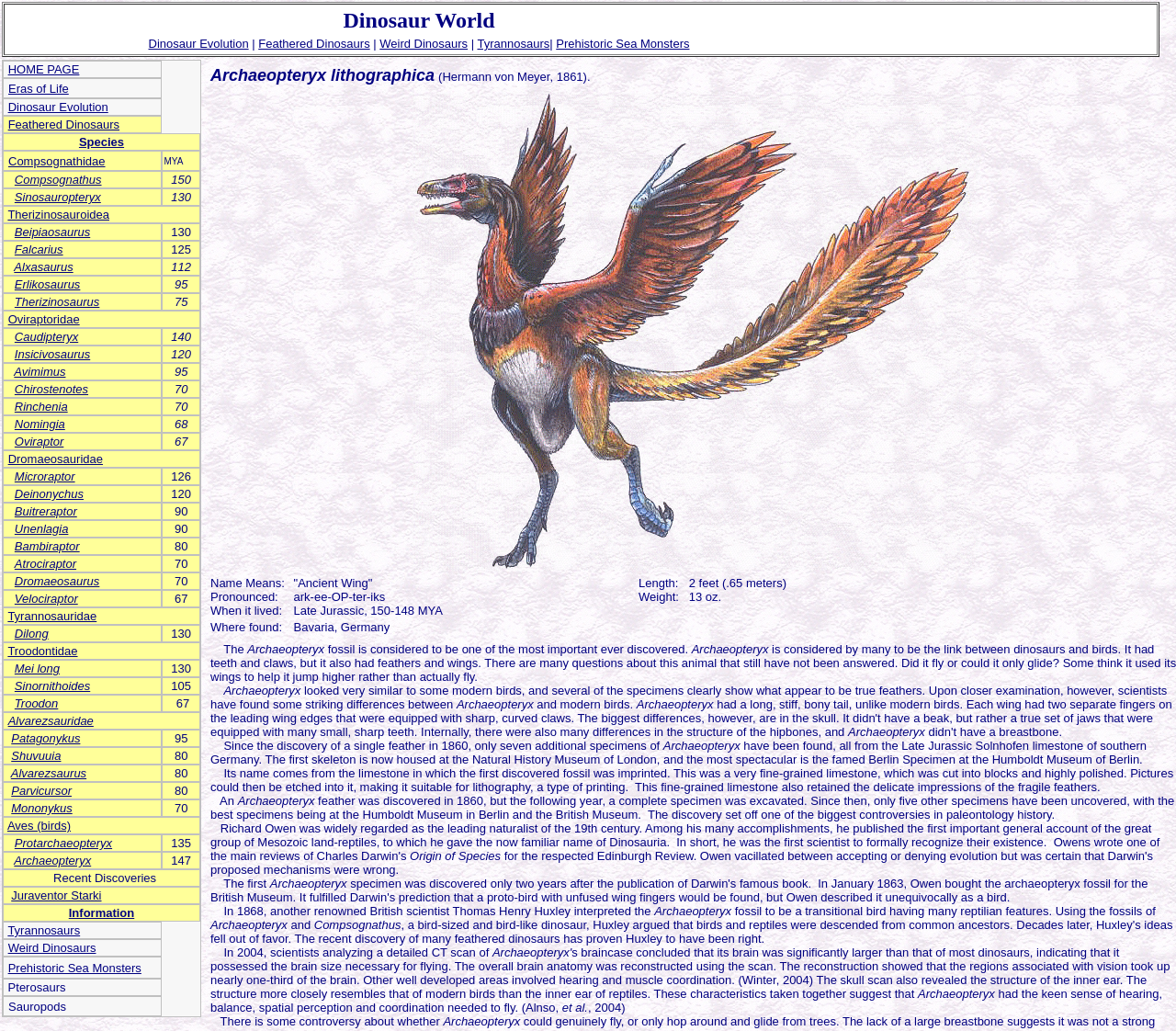Locate the bounding box coordinates of the area to click to fulfill this instruction: "Learn about Compsognathus". The bounding box should be presented as four float numbers between 0 and 1, in the order [left, top, right, bottom].

[0.012, 0.168, 0.086, 0.181]